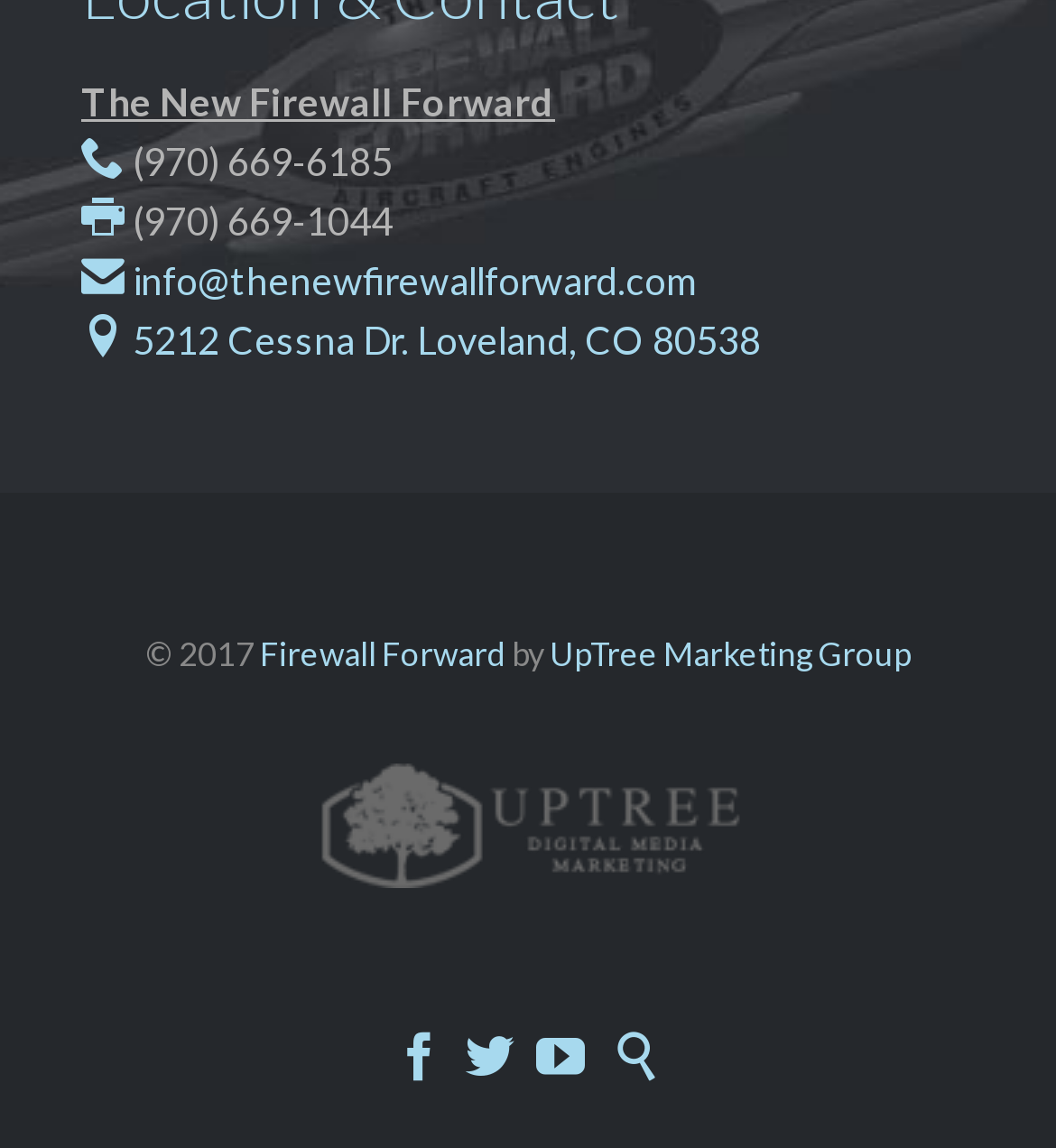Locate the bounding box coordinates of the region to be clicked to comply with the following instruction: "Click the email link". The coordinates must be four float numbers between 0 and 1, in the form [left, top, right, bottom].

[0.118, 0.225, 0.659, 0.265]